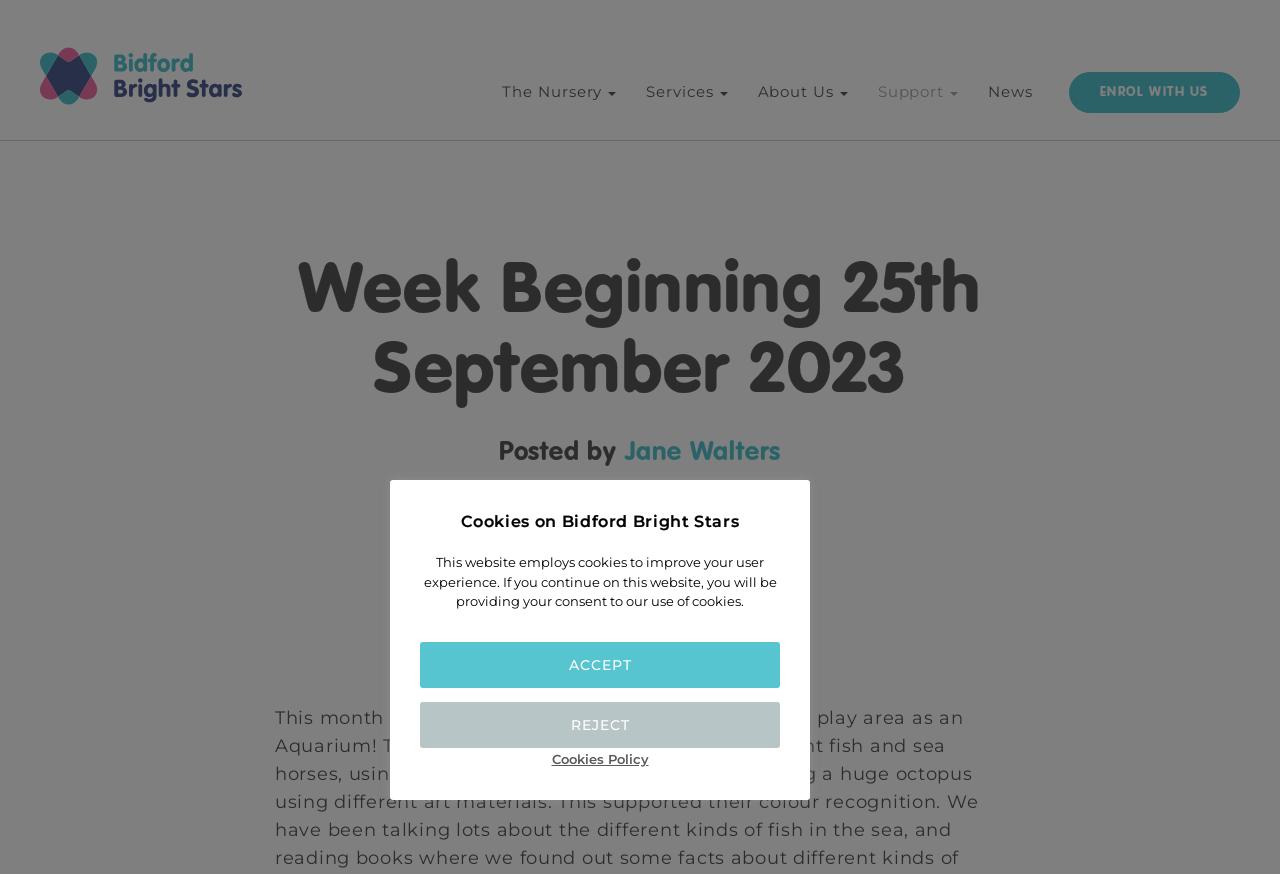Who posted the news?
Utilize the information in the image to give a detailed answer to the question.

The webpage has a heading 'Posted by Jane Walters', which indicates that Jane Walters is the person who posted the news or update.